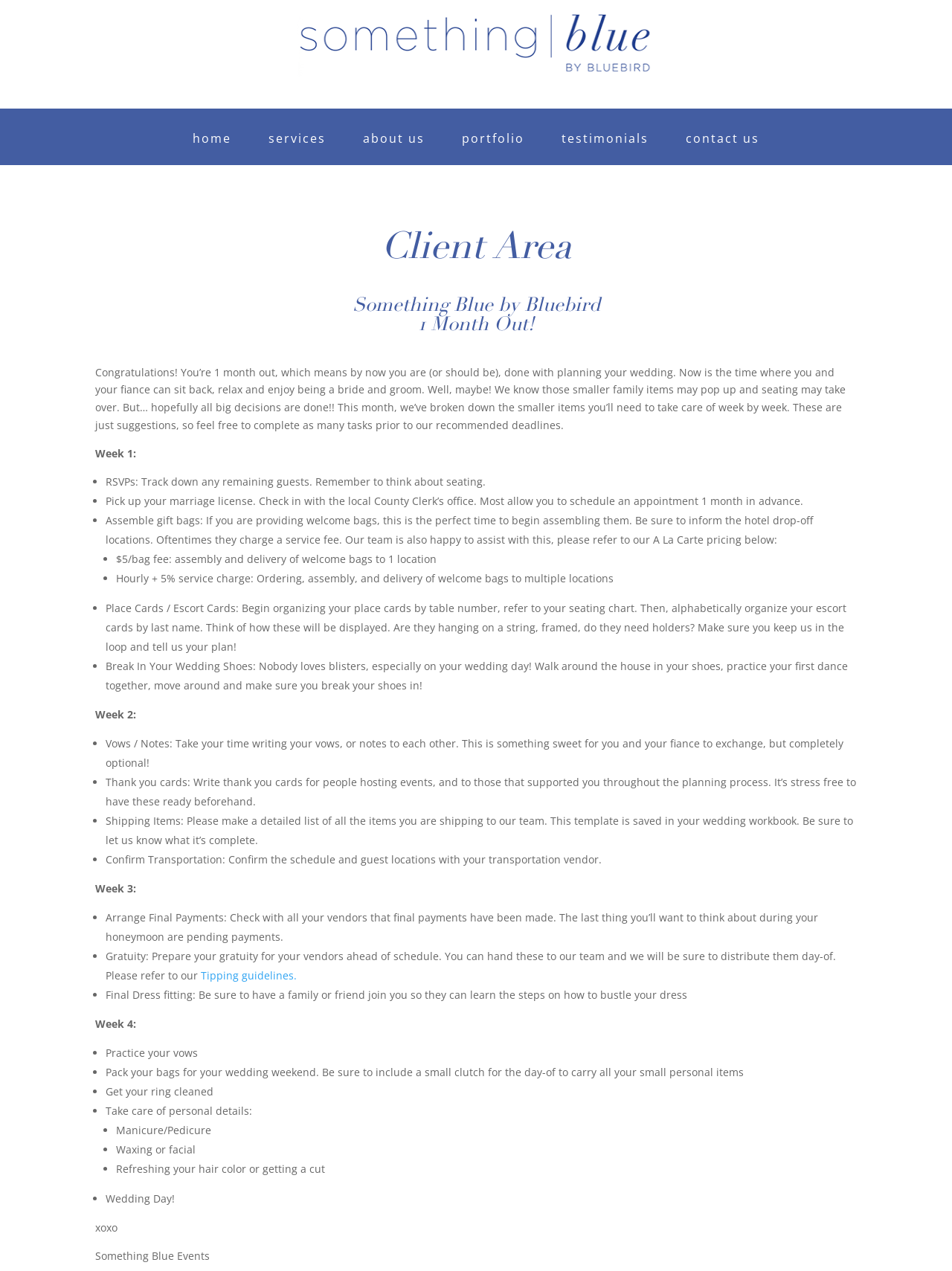Using the given description, provide the bounding box coordinates formatted as (top-left x, top-left y, bottom-right x, bottom-right y), with all values being floating point numbers between 0 and 1. Description: testimonials

[0.59, 0.105, 0.681, 0.13]